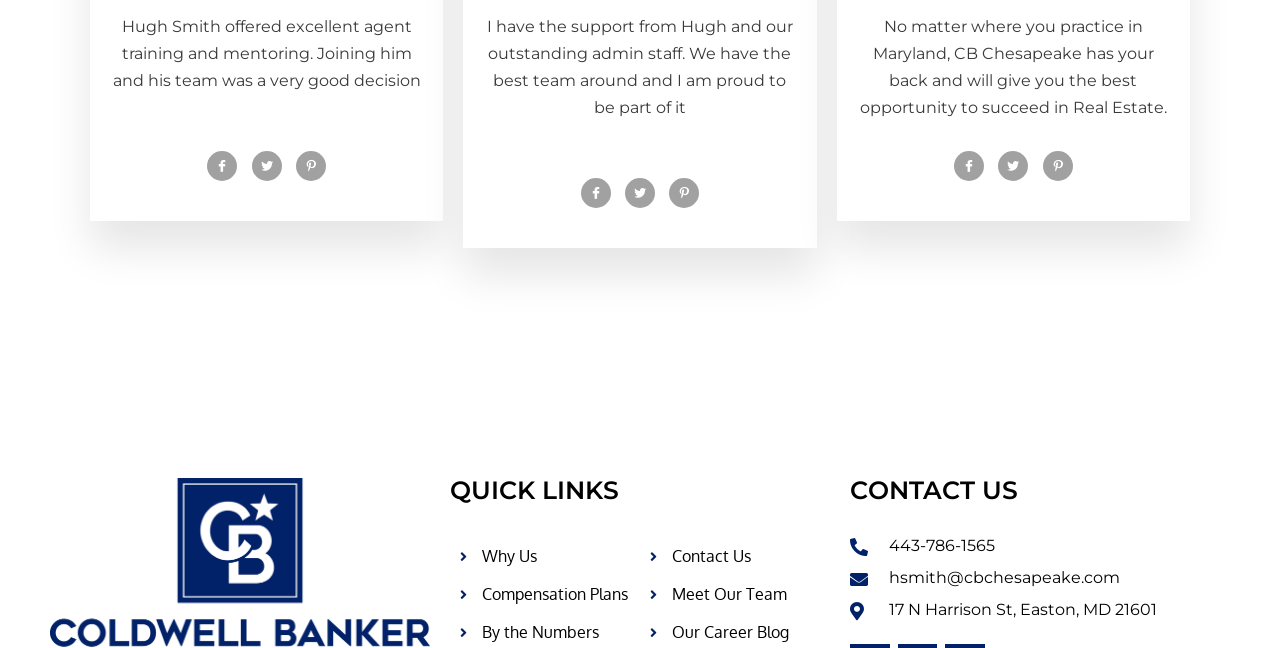Locate the bounding box coordinates of the element I should click to achieve the following instruction: "View Why Us page".

[0.359, 0.839, 0.492, 0.88]